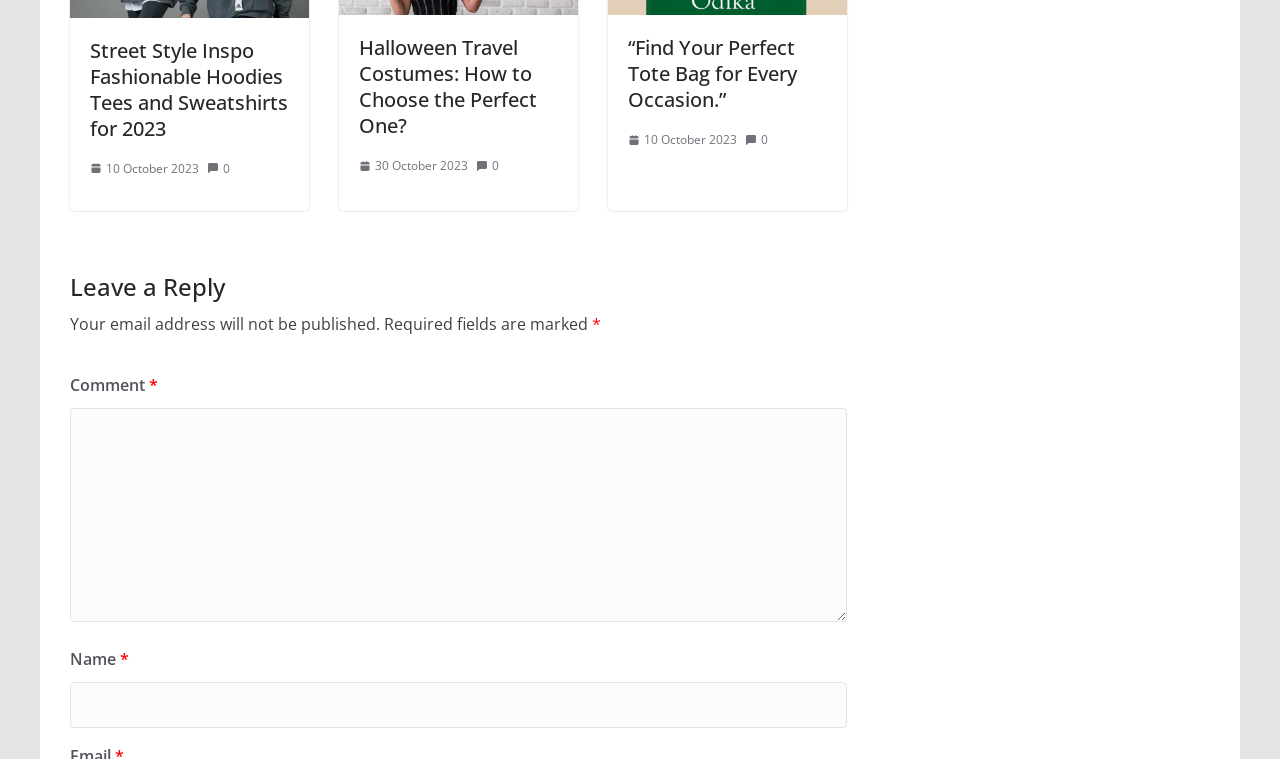What is the topic of the first article?
Using the image, provide a detailed and thorough answer to the question.

The first article's heading is 'Street Style Inspo Fashionable Hoodies Tees and Sweatshirts for 2023', which indicates that the topic is about street style inspiration for fashionable clothing.